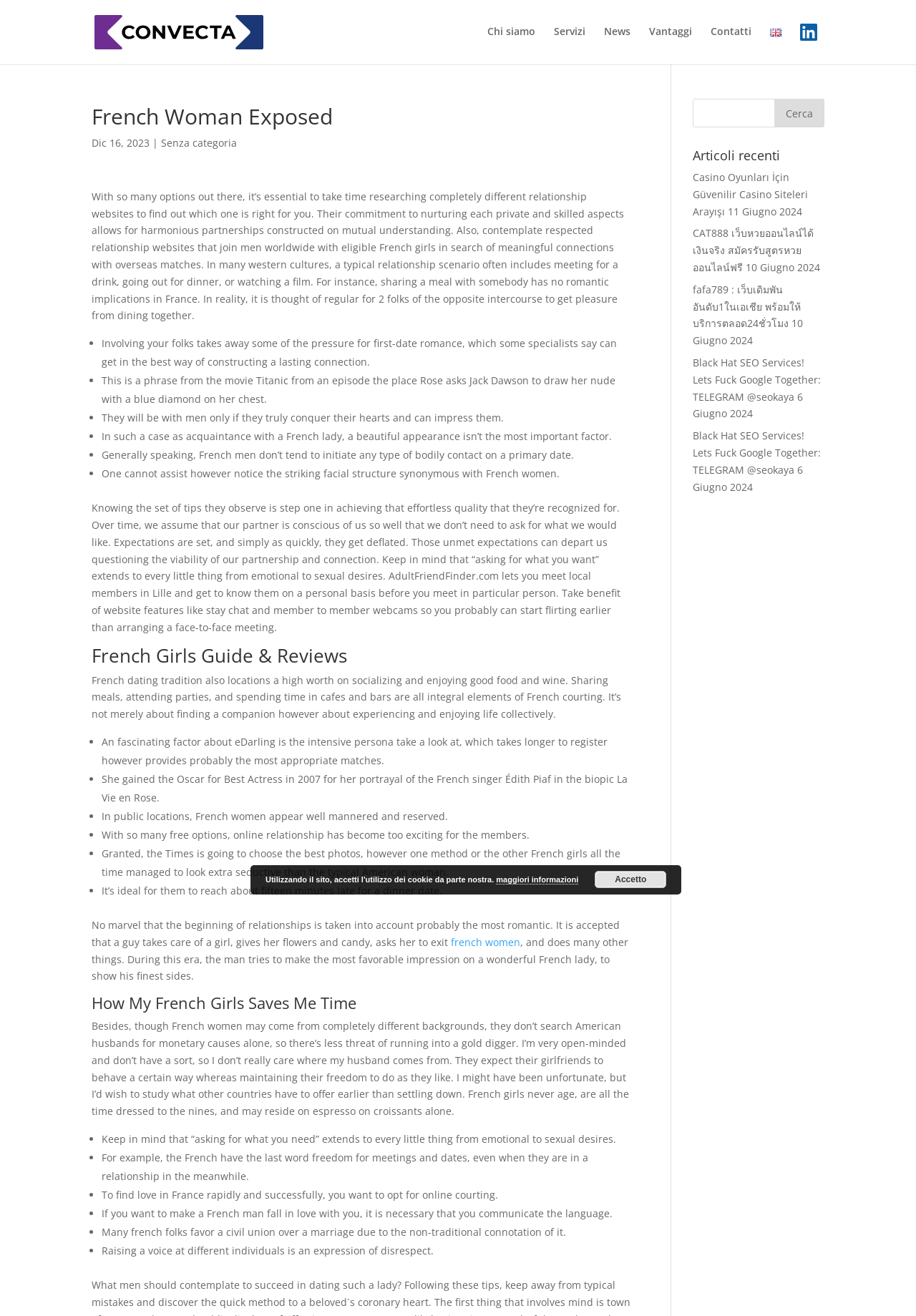What is the main topic of this webpage?
Look at the image and construct a detailed response to the question.

Based on the webpage content, it appears that the main topic is about French women, their characteristics, and dating culture. The webpage provides information and guides on how to date French women, their expectations, and behaviors.